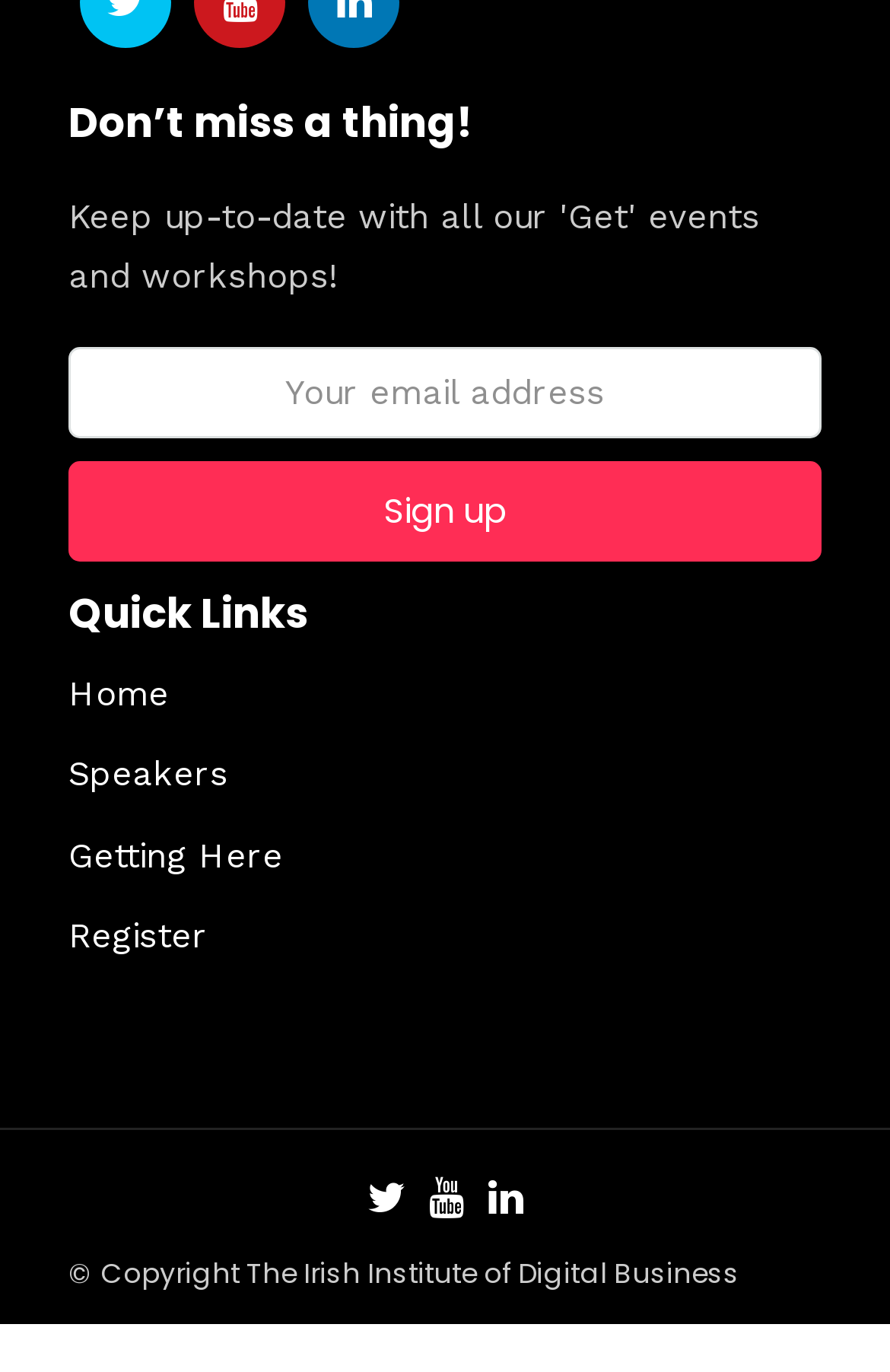Given the content of the image, can you provide a detailed answer to the question?
What is the purpose of the textbox?

The textbox is labeled 'Your email address' and is required, indicating that it is used to collect the user's email address, likely for newsletter or update subscription.